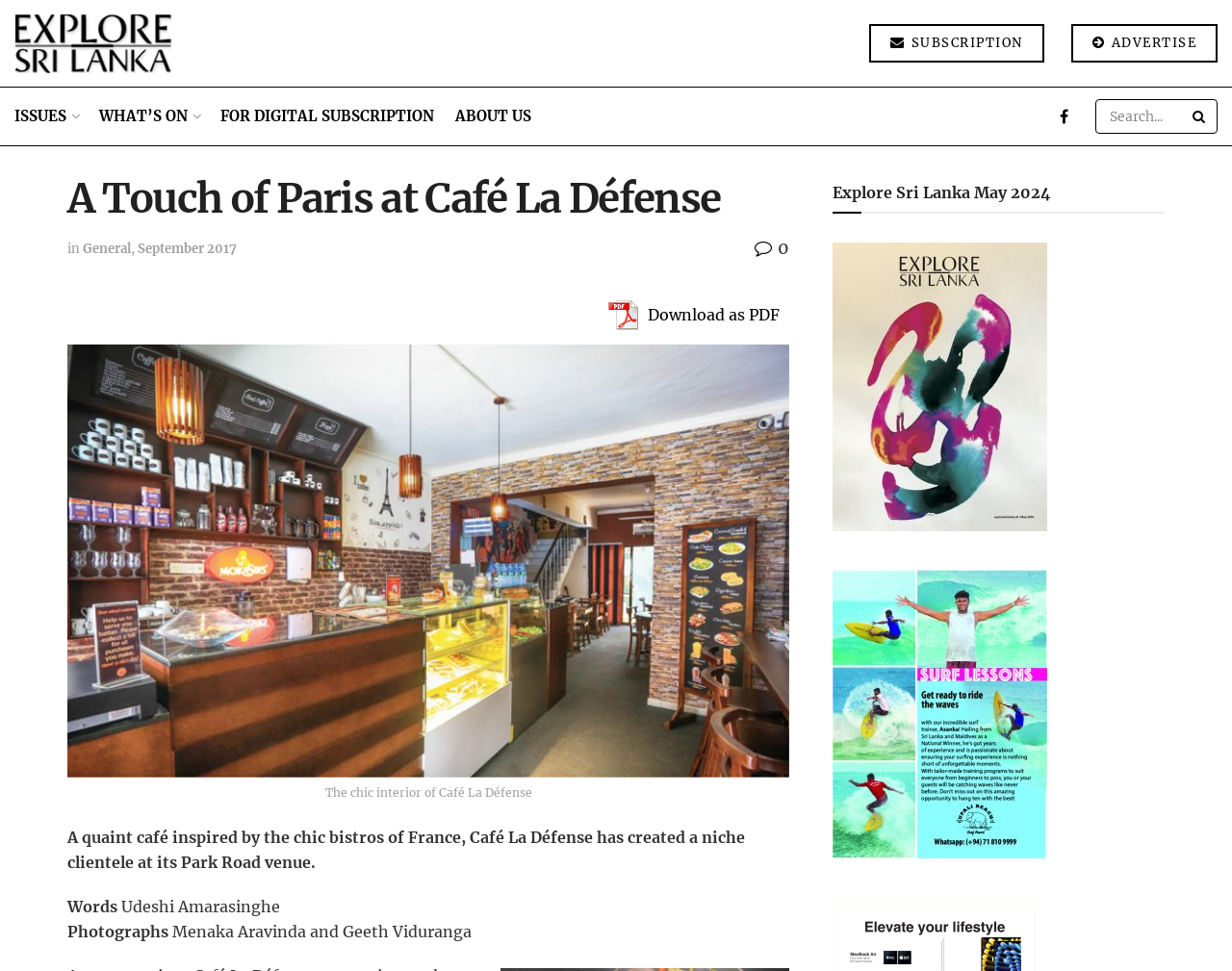What is the atmosphere of the café?
Using the image, give a concise answer in the form of a single word or short phrase.

Chic Parisian